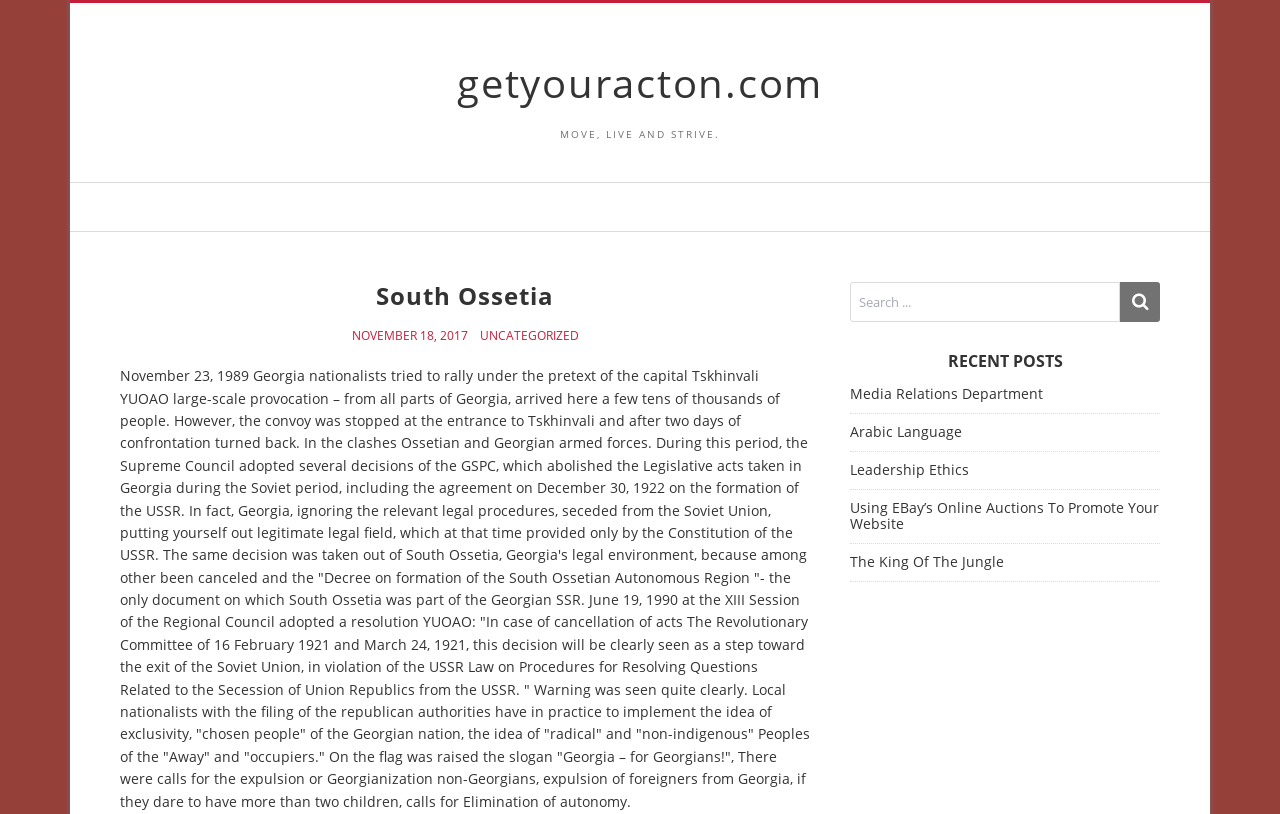Pinpoint the bounding box coordinates of the clickable area needed to execute the instruction: "Check recent posts". The coordinates should be specified as four float numbers between 0 and 1, i.e., [left, top, right, bottom].

[0.664, 0.432, 0.906, 0.456]